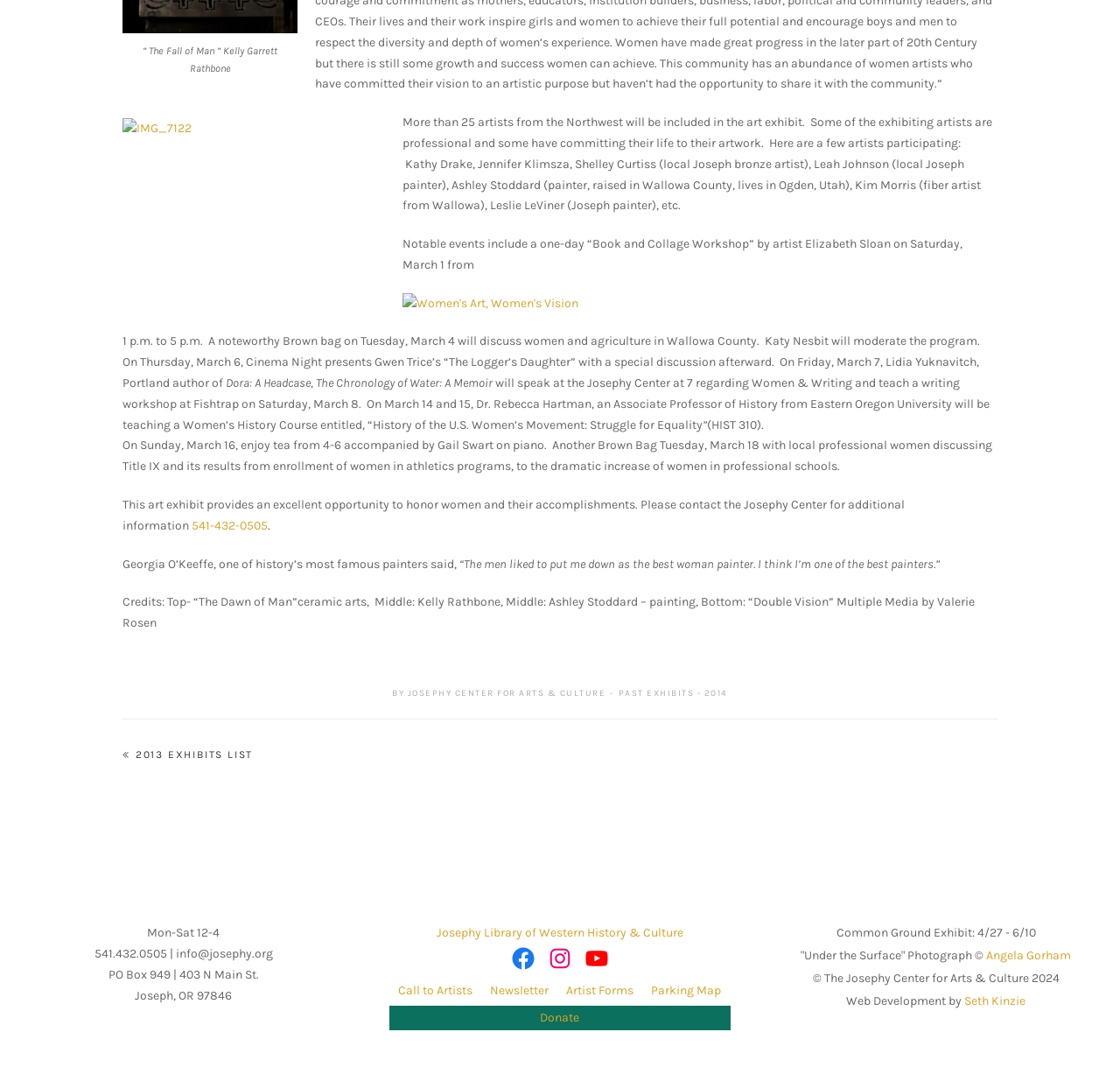Can you find the bounding box coordinates of the area I should click to execute the following instruction: "Check the Facebook page of the Josephy Center"?

[0.455, 0.88, 0.479, 0.905]